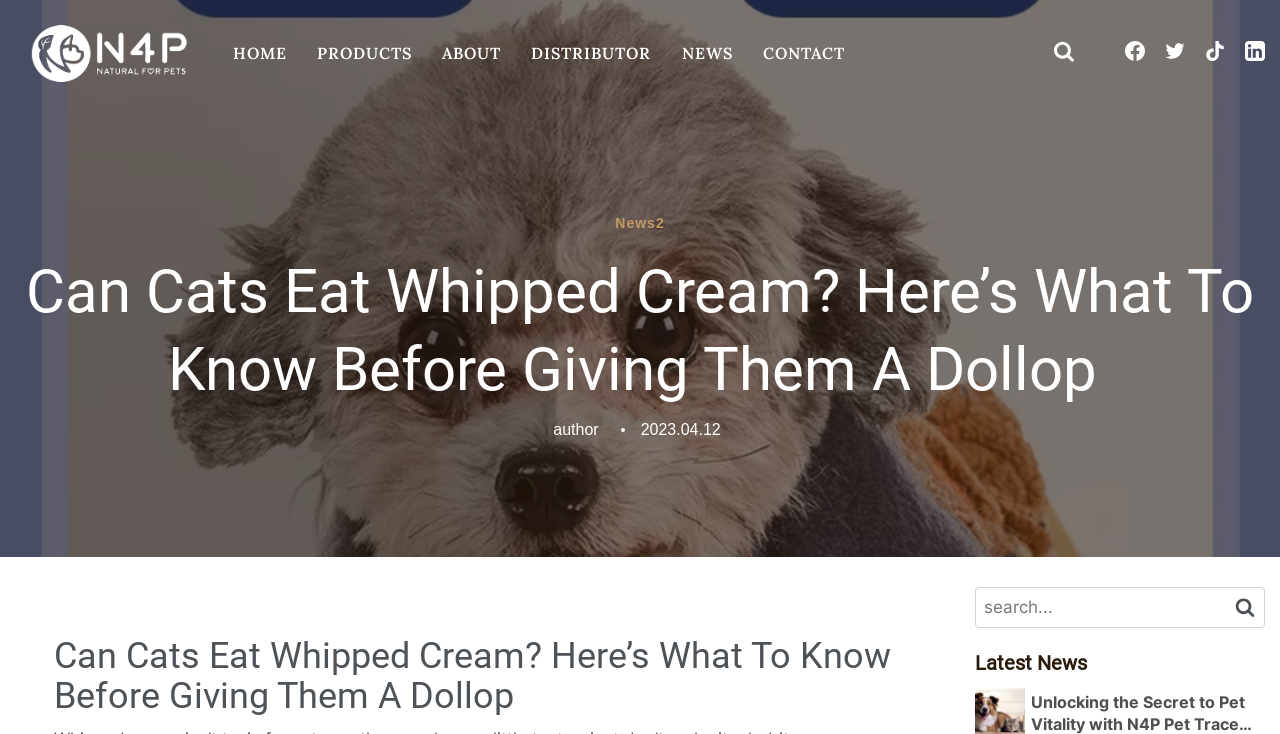Create a full and detailed caption for the entire webpage.

The webpage is about an article discussing whether cats can eat whipped cream. At the top left, there is a logo of "N4P" which is an image and a link. Next to it, there are several links to navigate to different sections of the website, including "HOME", "PRODUCTS", "ABOUT", "DISTRIBUTOR", "NEWS", and "CONTACT". 

On the top right, there are social media links to "Facebook", "Twitter", and "Linkedin", each accompanied by an image. 

Below the navigation links, there is a heading that repeats the title of the article, "Can Cats Eat Whipped Cream? Here’s What To Know Before Giving Them A Dollop". 

Underneath the heading, there is information about the author and the date of publication, "2023.04.12". 

The main content of the article is not explicitly described in the accessibility tree, but it is likely to be a detailed discussion about the topic, given the title and the presence of a heading that repeats the title. 

On the right side of the page, there is a search box with a placeholder text "search..." and a button next to it. 

Below the search box, there is a heading "Latest News", which suggests that there may be a section for news articles or updates.